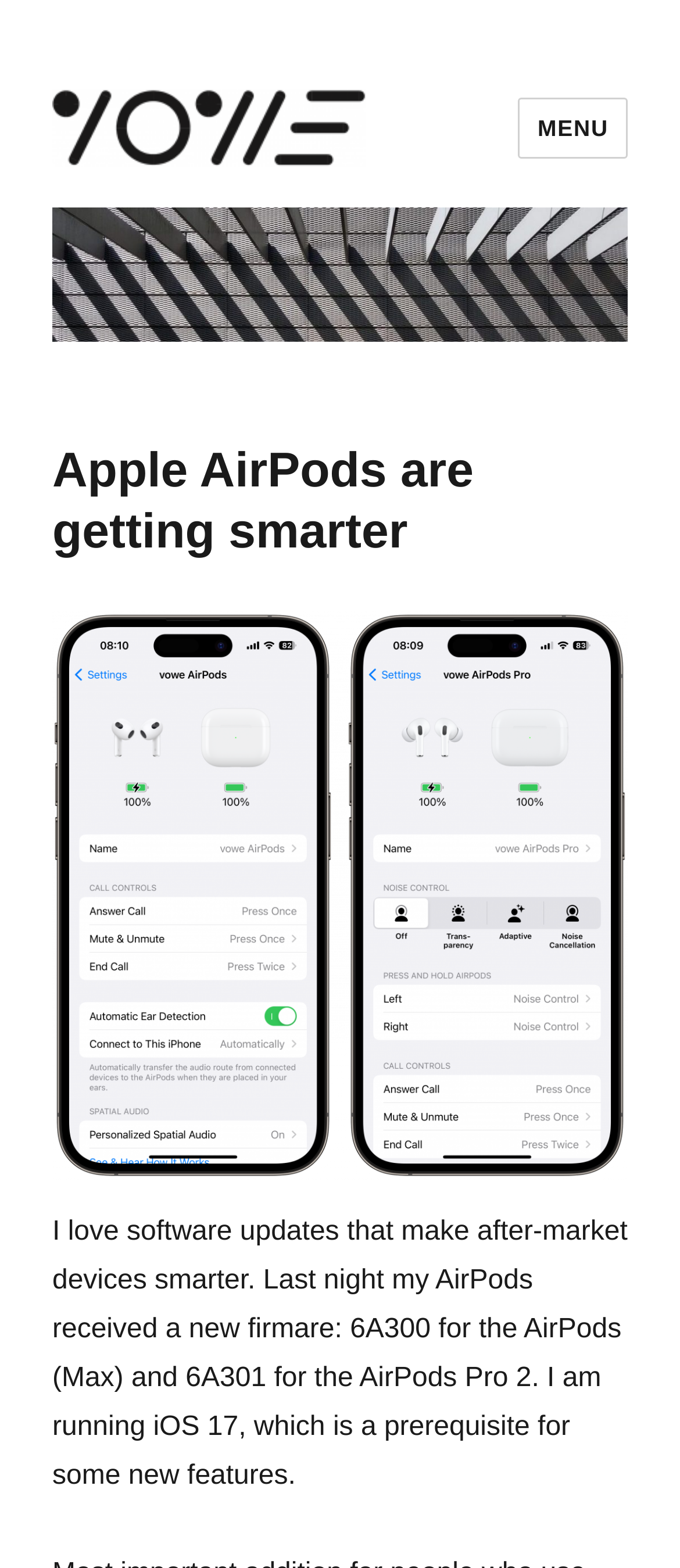Using floating point numbers between 0 and 1, provide the bounding box coordinates in the format (top-left x, top-left y, bottom-right x, bottom-right y). Locate the UI element described here: Gauteng

None